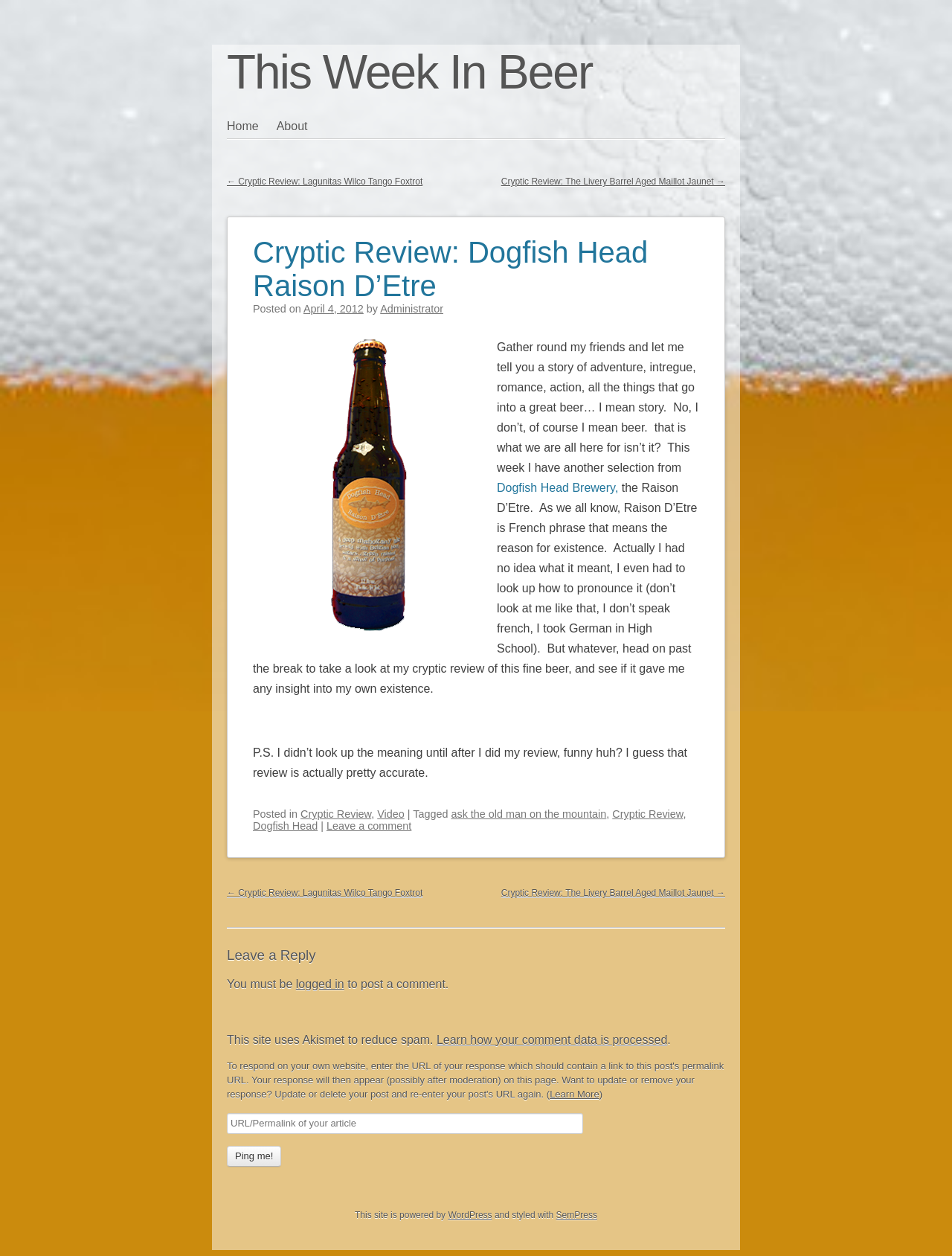What is the language that the author of the article did not speak?
Look at the image and provide a detailed response to the question.

The text 'I don’t speak french, I took German in High School.' indicates that the author of the article did not speak French.